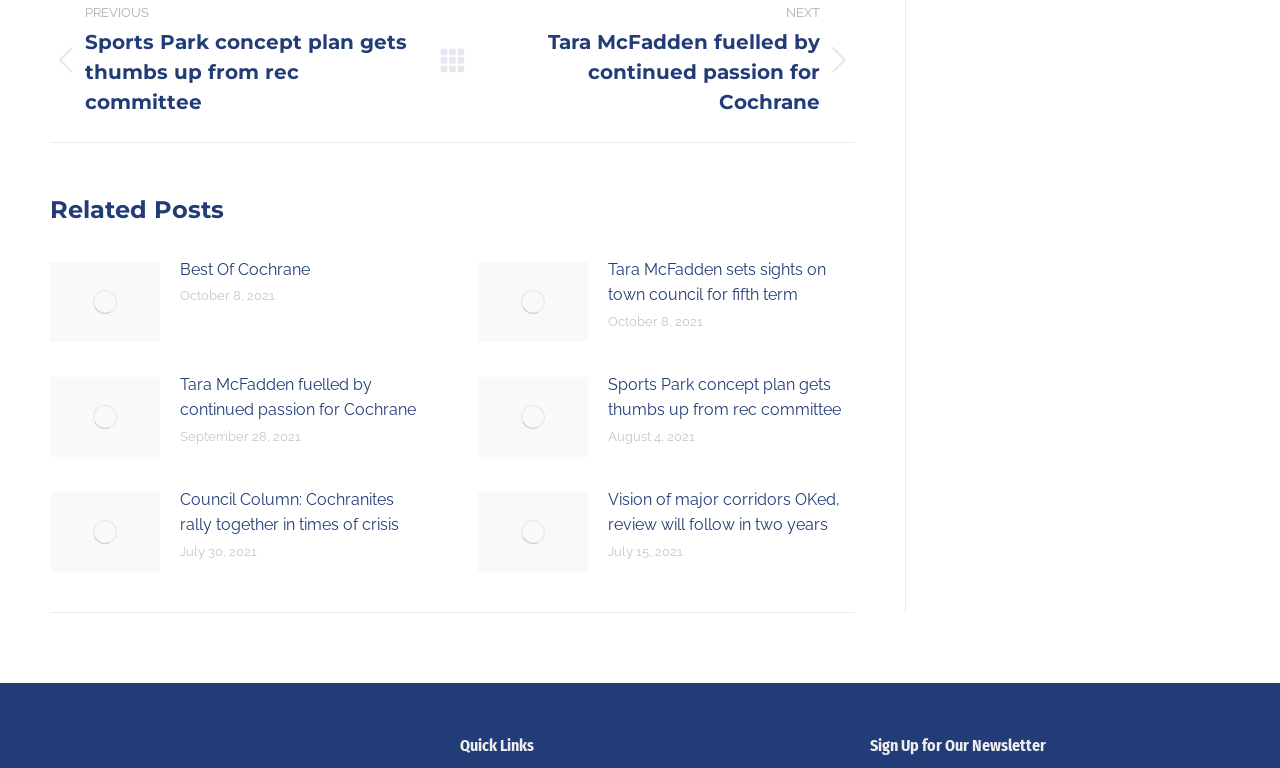How many navigation links are there at the top?
Carefully analyze the image and provide a detailed answer to the question.

There are three navigation links at the top: 'Previous post: Sports Park concept plan gets thumbs up from rec committee', '', and 'Next post: Tara McFadden fuelled by continued passion for Cochrane', so there are three navigation links at the top.